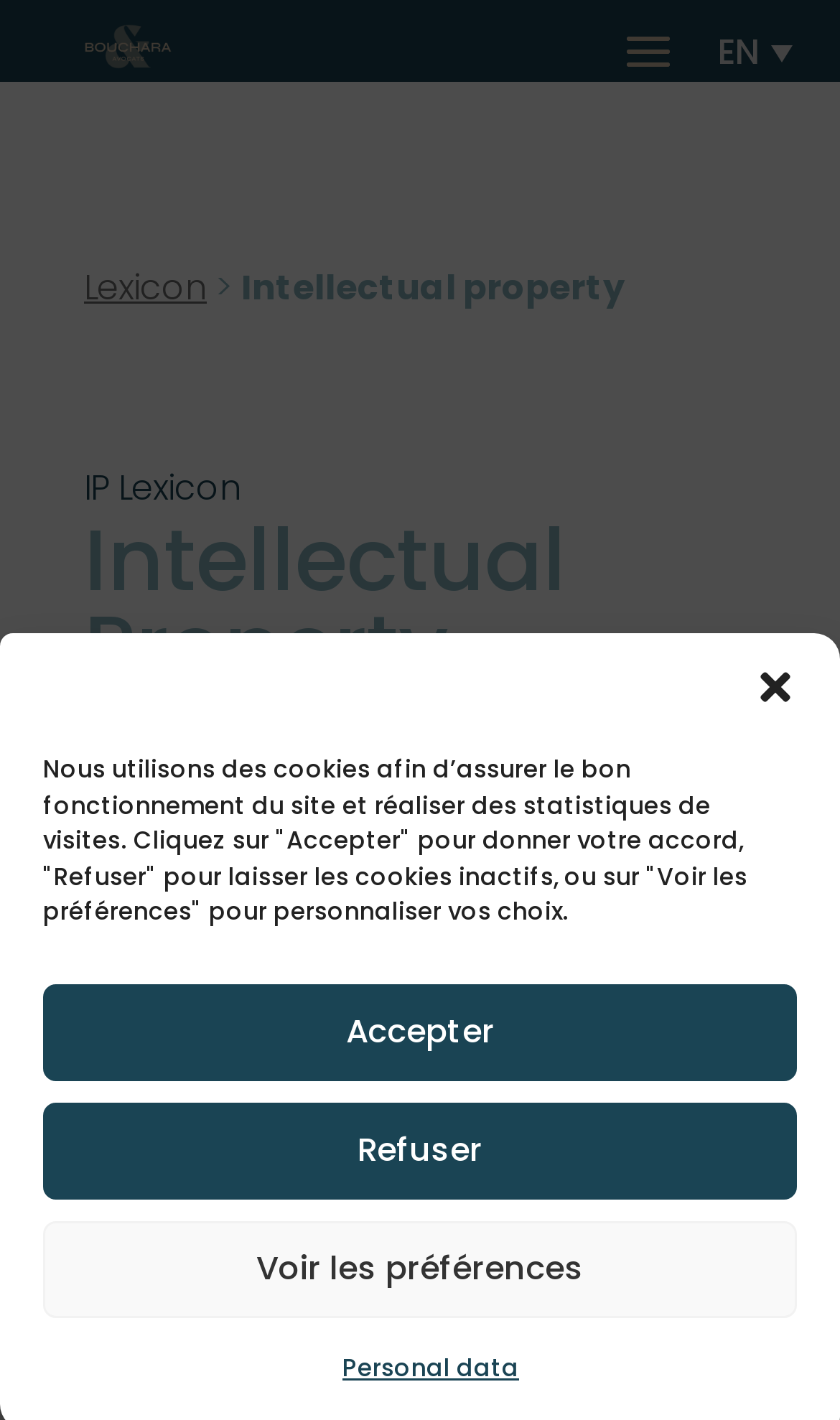Please find the bounding box coordinates (top-left x, top-left y, bottom-right x, bottom-right y) in the screenshot for the UI element described as follows: Voir les préférences

[0.051, 0.86, 0.949, 0.928]